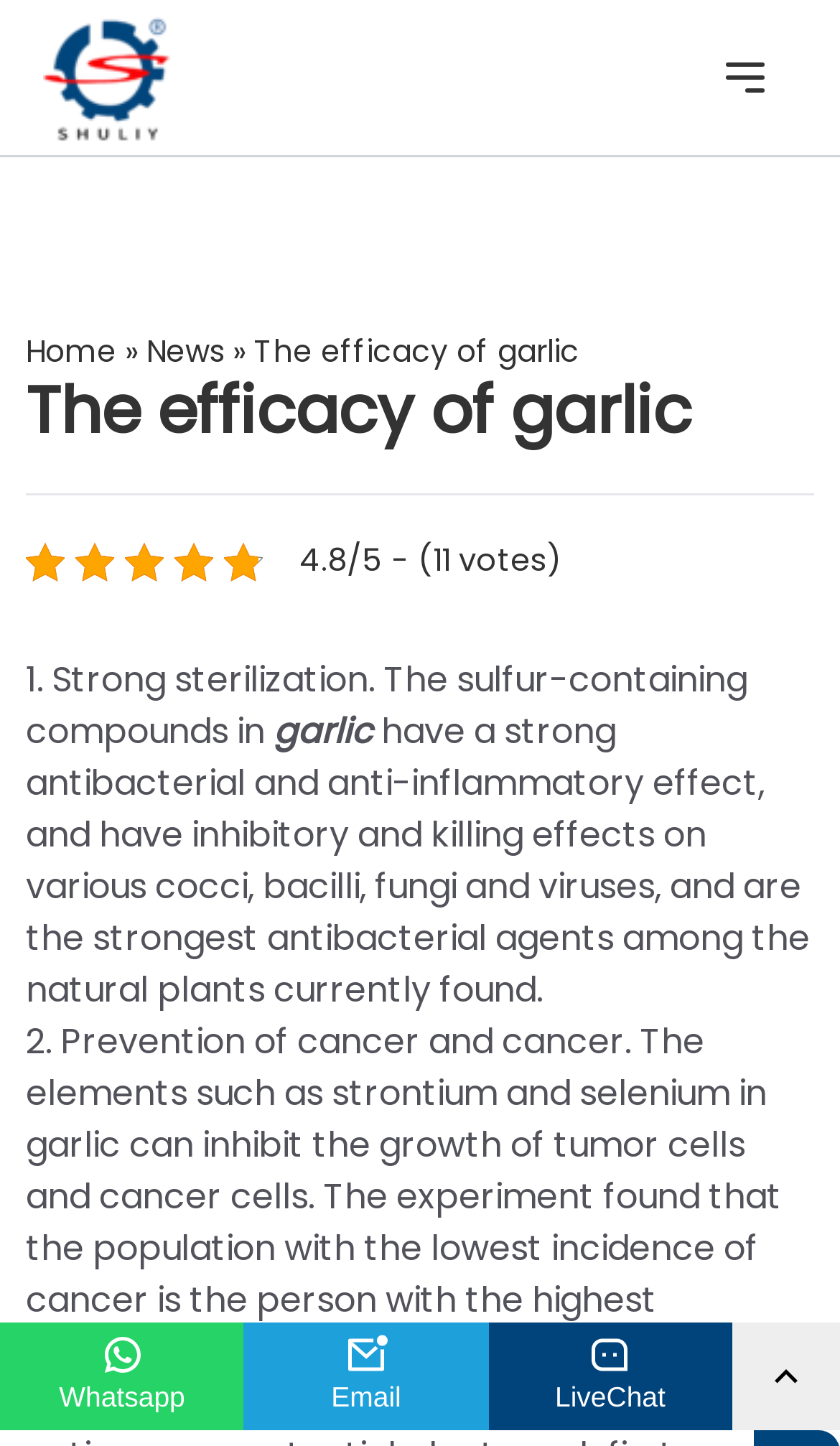Provide the bounding box coordinates, formatted as (top-left x, top-left y, bottom-right x, bottom-right y), with all values being floating point numbers between 0 and 1. Identify the bounding box of the UI element that matches the description: Email

[0.291, 0.915, 0.581, 0.989]